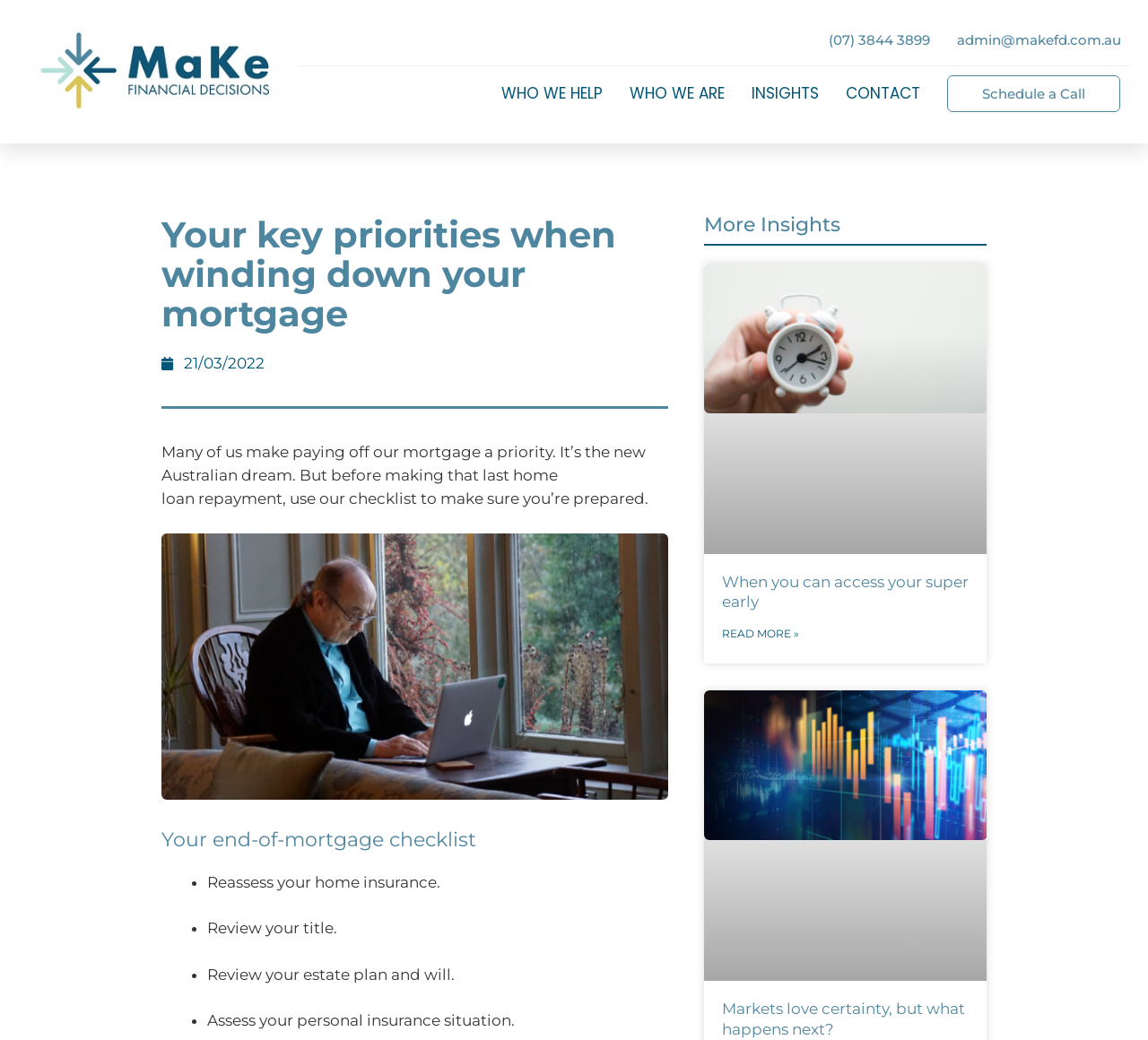Identify and provide the bounding box coordinates of the UI element described: "admin@makefd.com.au". The coordinates should be formatted as [left, top, right, bottom], with each number being a float between 0 and 1.

[0.834, 0.03, 0.977, 0.047]